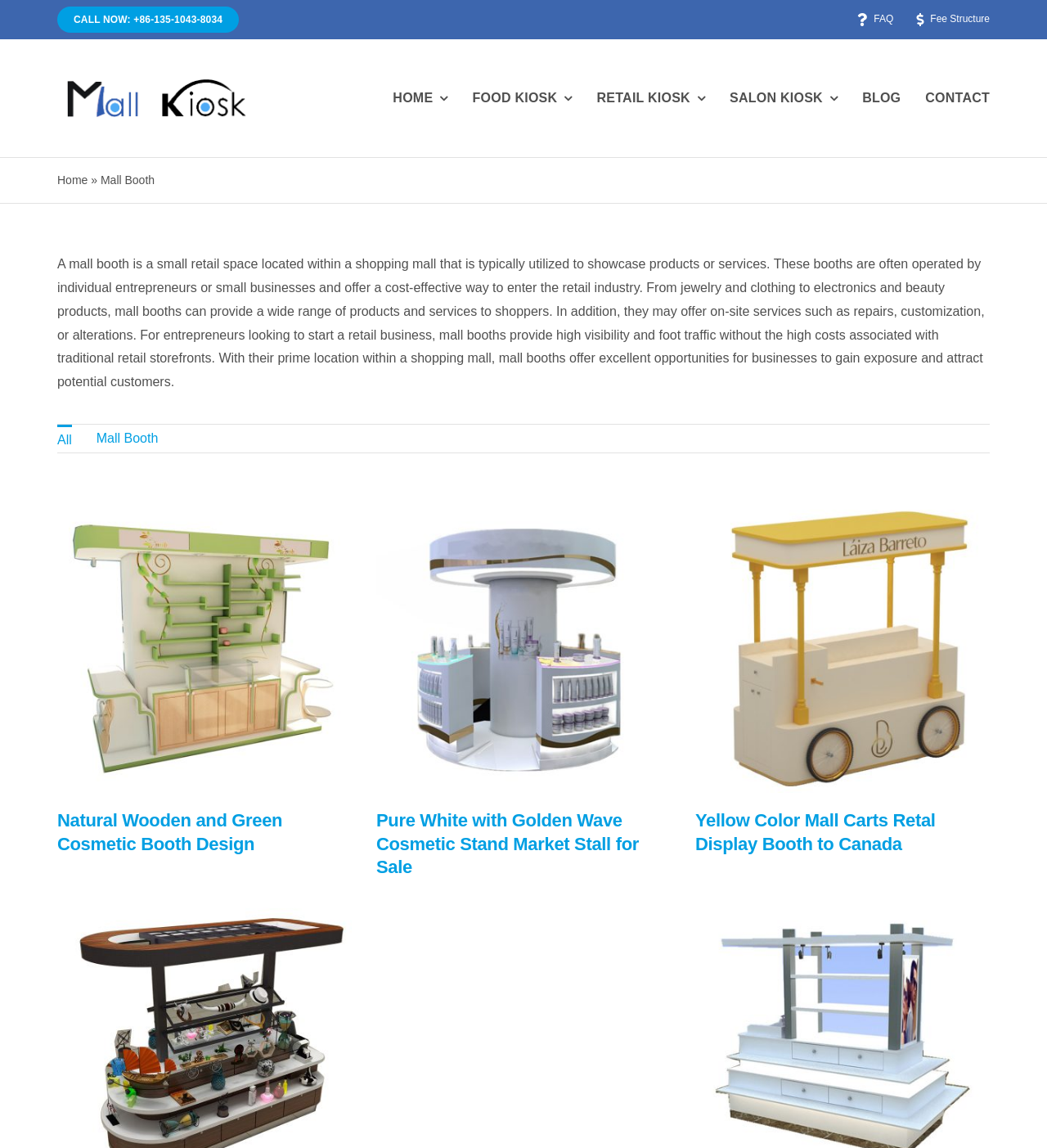Select the bounding box coordinates of the element I need to click to carry out the following instruction: "Go to HOME page".

[0.375, 0.063, 0.428, 0.108]